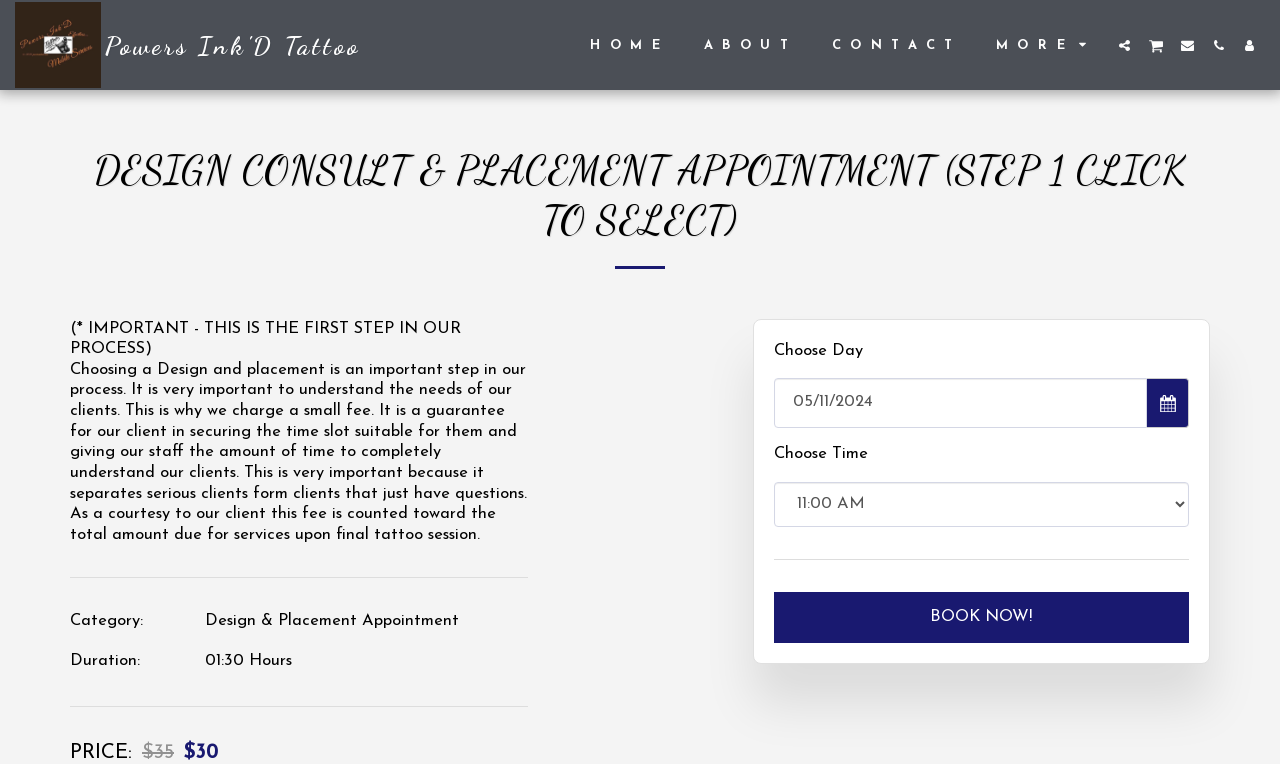Kindly determine the bounding box coordinates for the clickable area to achieve the given instruction: "Click the CONTACT link".

[0.637, 0.041, 0.764, 0.077]